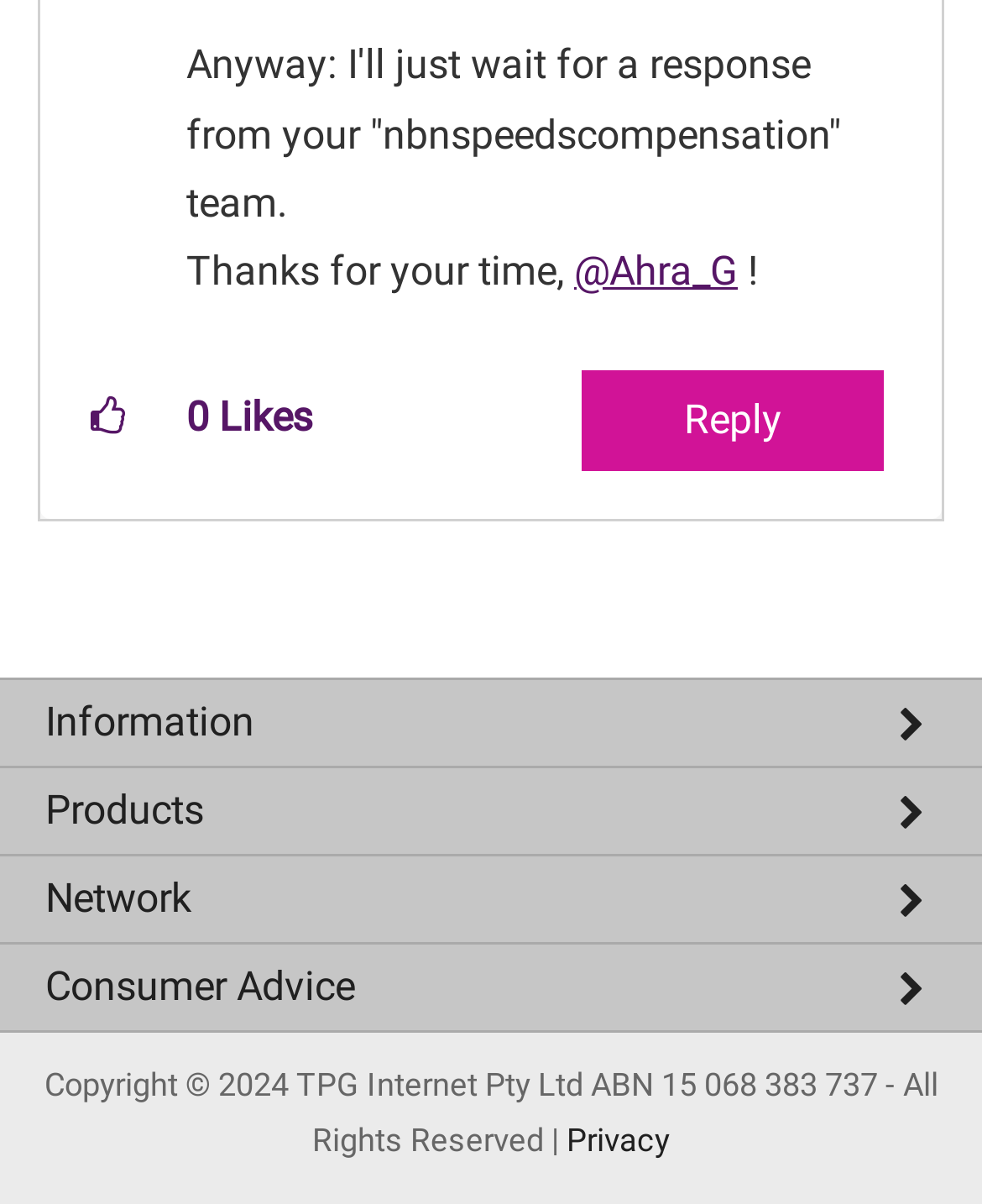What is the purpose of the button in the post?
Using the image, answer in one word or phrase.

Give kudos to this post